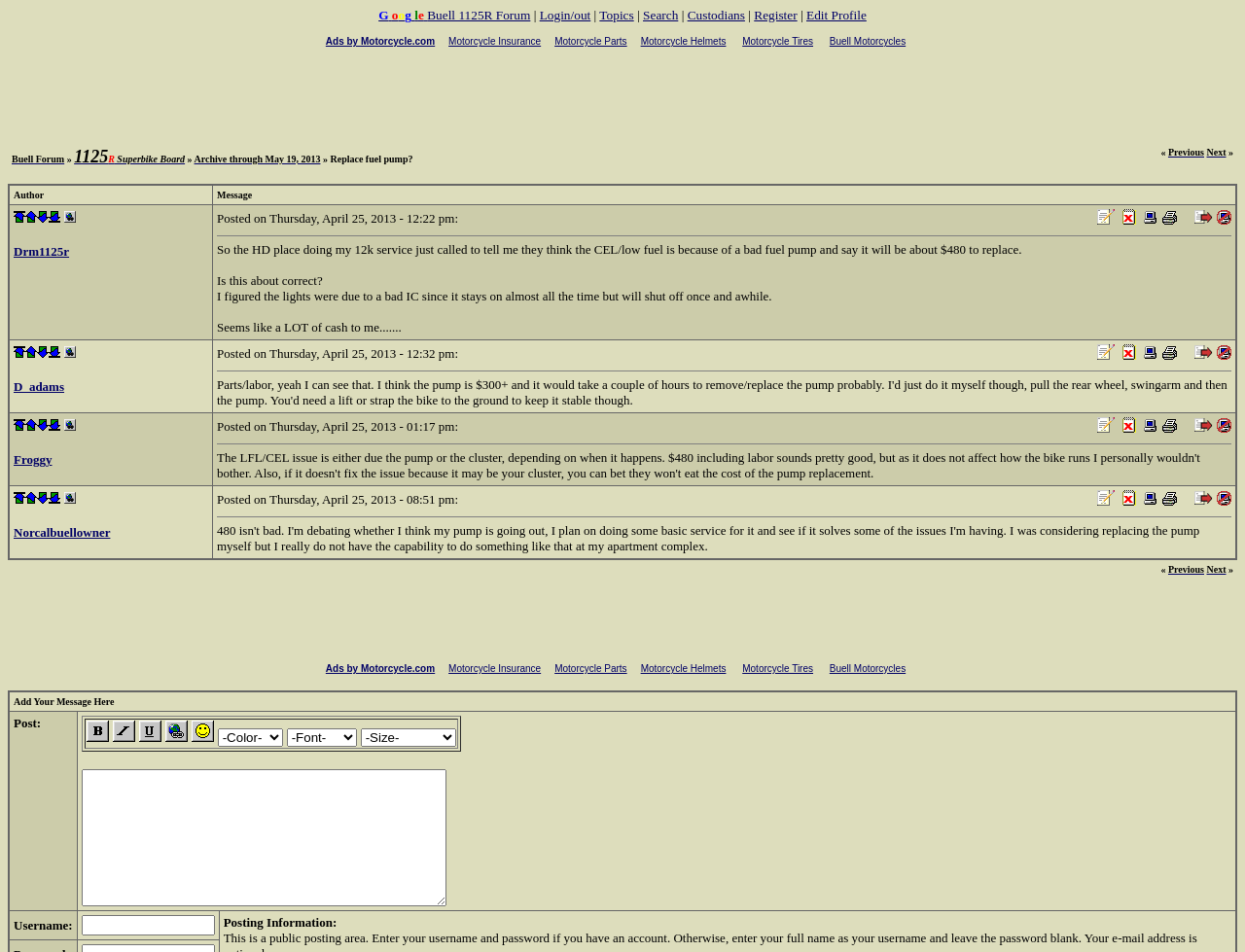Give the bounding box coordinates for the element described as: "Motorcycle Tires".

[0.596, 0.038, 0.664, 0.049]